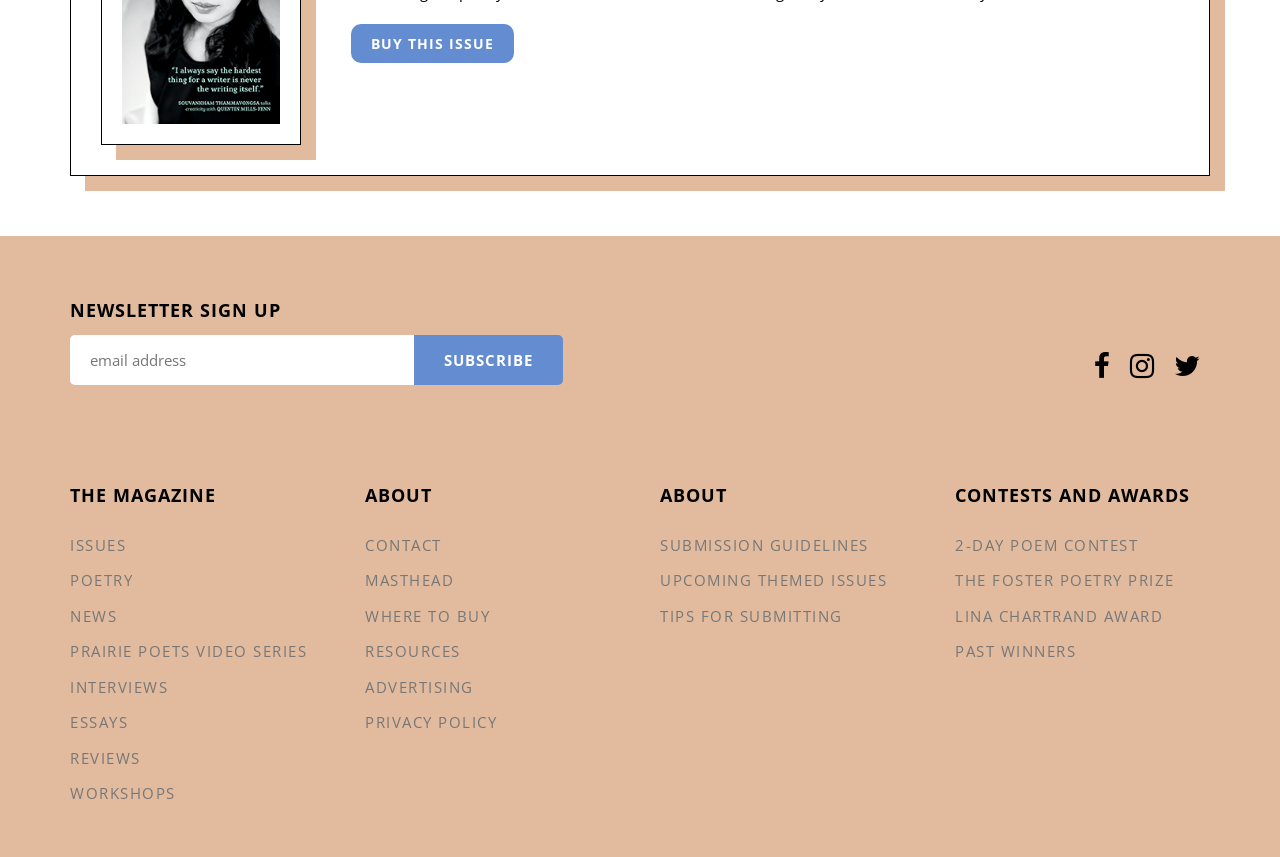Pinpoint the bounding box coordinates of the area that should be clicked to complete the following instruction: "View submission guidelines". The coordinates must be given as four float numbers between 0 and 1, i.e., [left, top, right, bottom].

[0.516, 0.622, 0.679, 0.651]